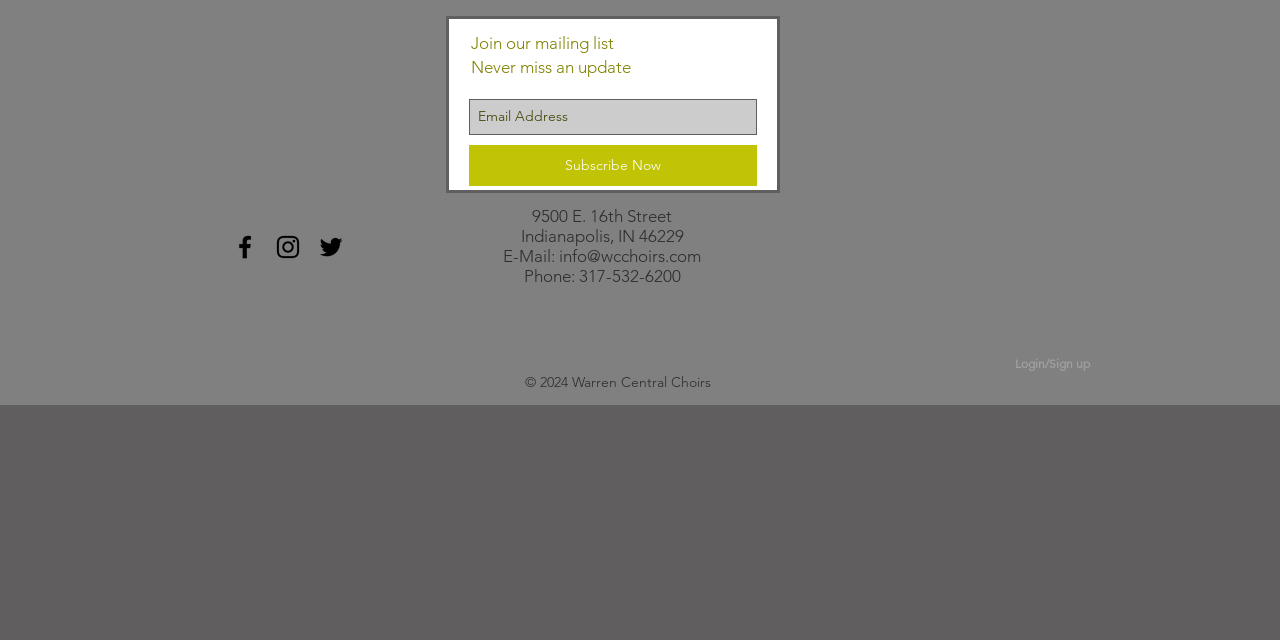Identify the bounding box for the UI element described as: "aria-label="Email Address" name="email" placeholder="Email Address"". The coordinates should be four float numbers between 0 and 1, i.e., [left, top, right, bottom].

[0.366, 0.155, 0.591, 0.211]